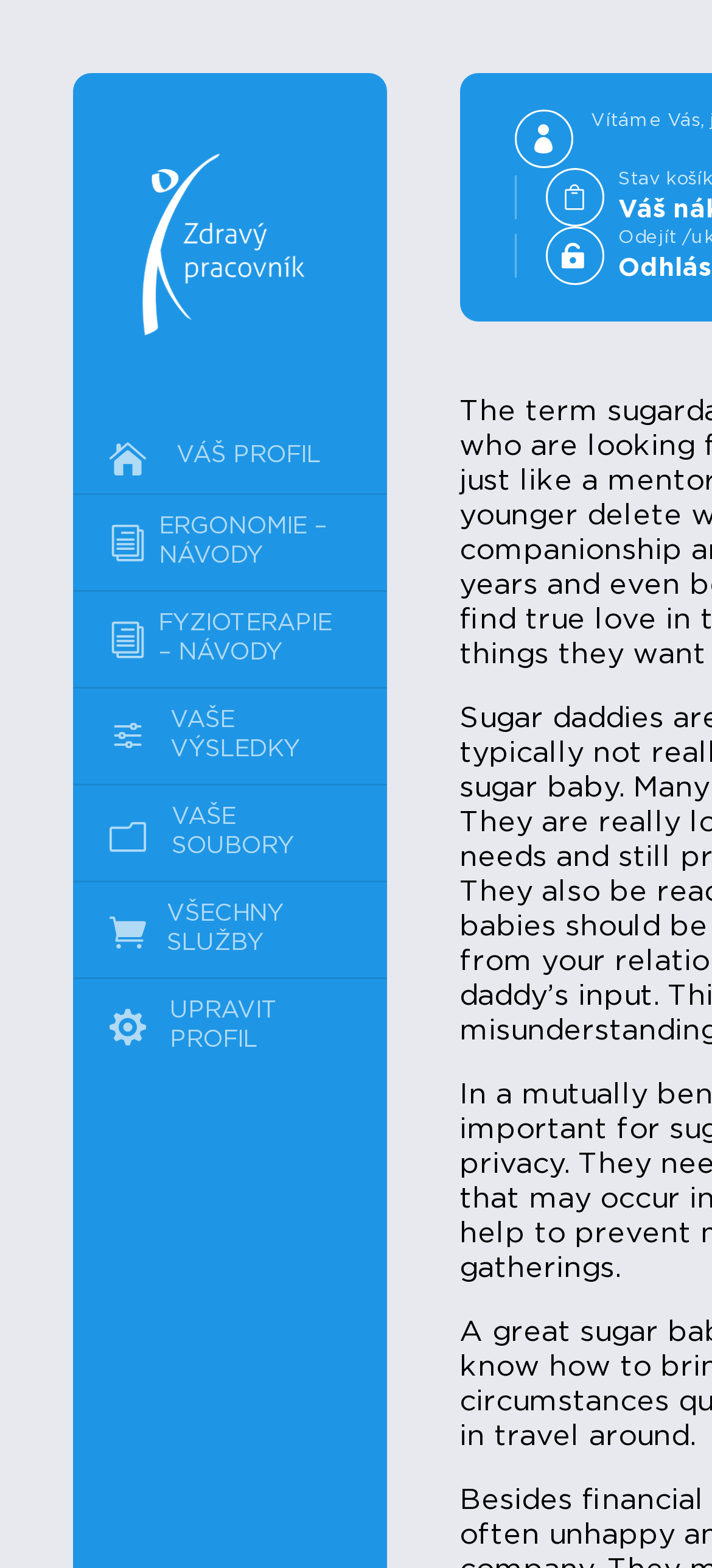Show the bounding box coordinates for the element that needs to be clicked to execute the following instruction: "read ERGONOMIE – NÁVODY". Provide the coordinates in the form of four float numbers between 0 and 1, i.e., [left, top, right, bottom].

[0.103, 0.316, 0.542, 0.377]